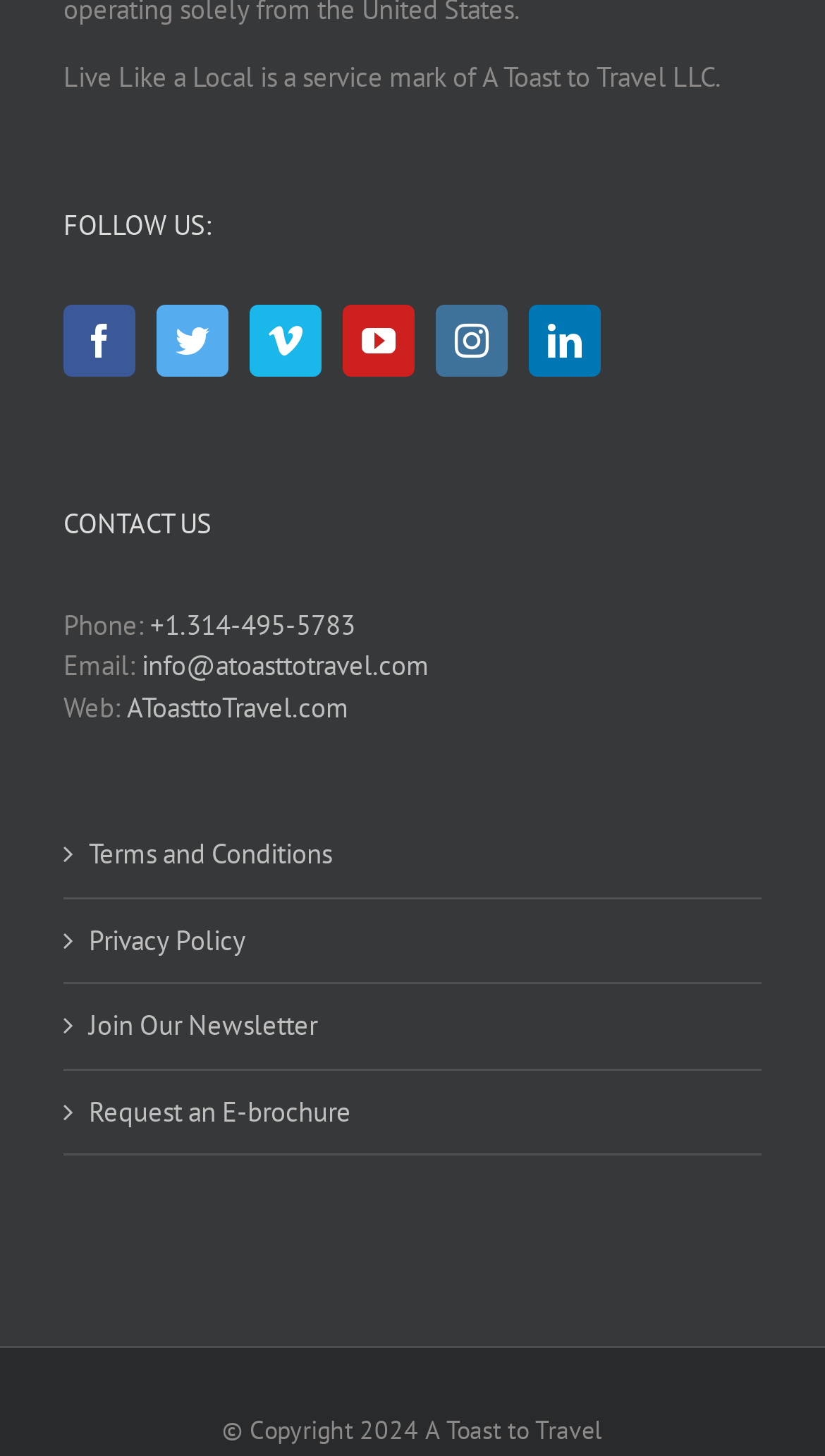Find the bounding box of the web element that fits this description: "aria-label="Instagram" title="Instagram"".

[0.528, 0.209, 0.615, 0.259]